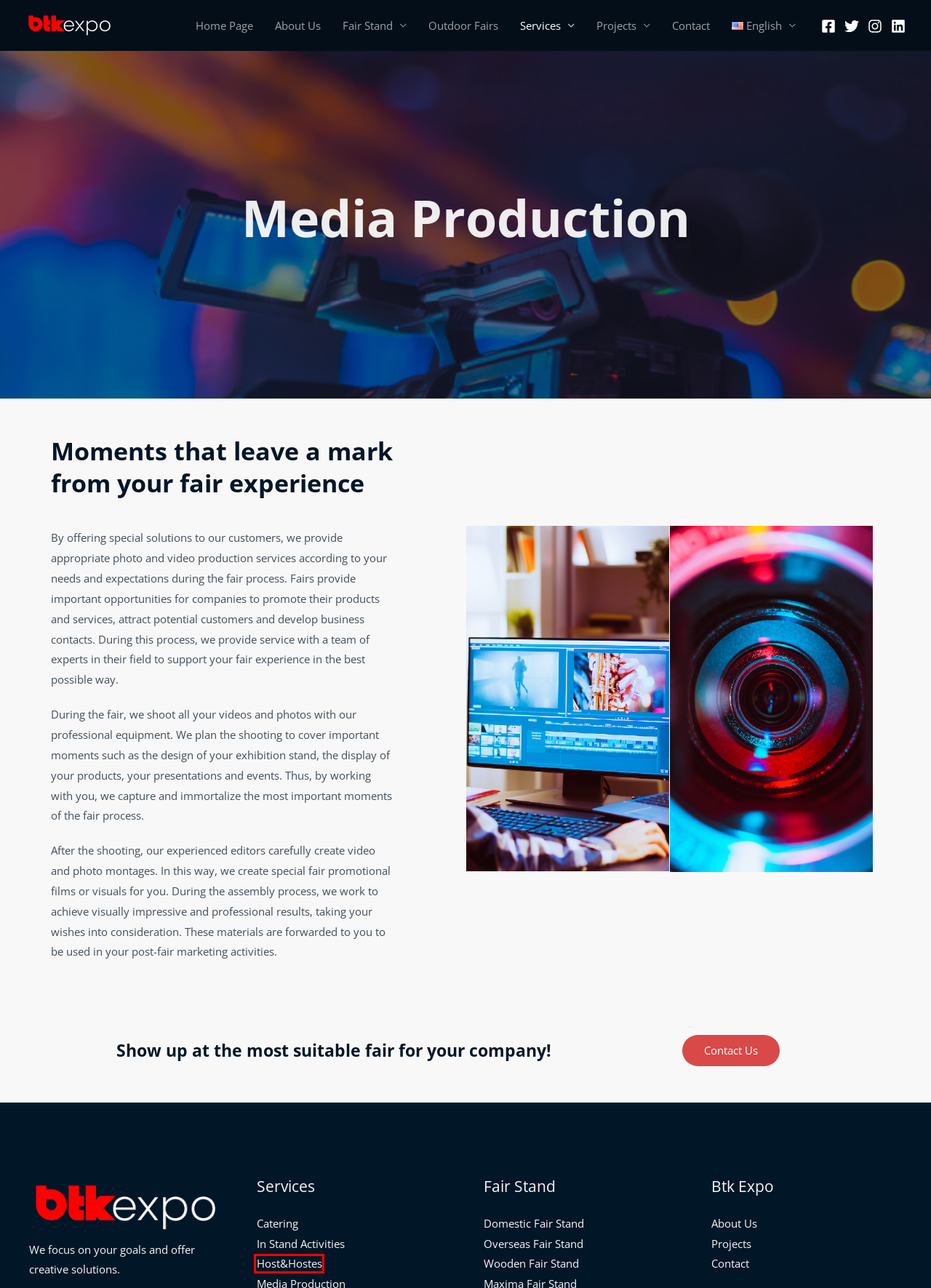You have received a screenshot of a webpage with a red bounding box indicating a UI element. Please determine the most fitting webpage description that matches the new webpage after clicking on the indicated element. The choices are:
A. Host&Hostes - Btk Expo
B. Outdoor Fairs - Btk Expo
C. Wooden Fair Stand - Btk Expo
D. Btk Expo - Fair Stand Design
E. About Us - Btk Expo
F. Overseas Fair Stand - Btk Expo
G. Contact - Btk Expo
H. Domestic Fair Stand - Btk Expo

A